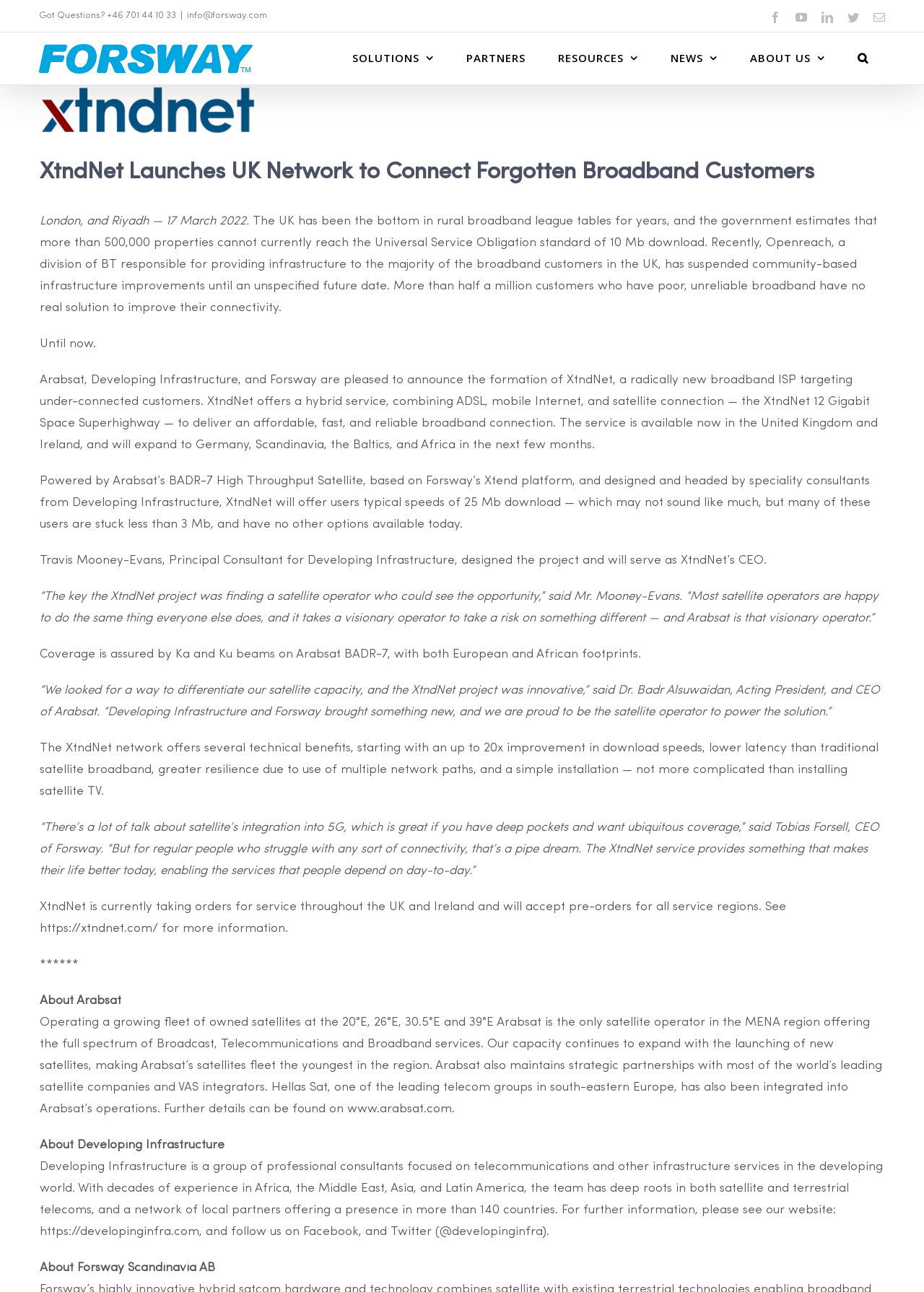What is the typical speed of download offered by XtndNet? Refer to the image and provide a one-word or short phrase answer.

25 Mb